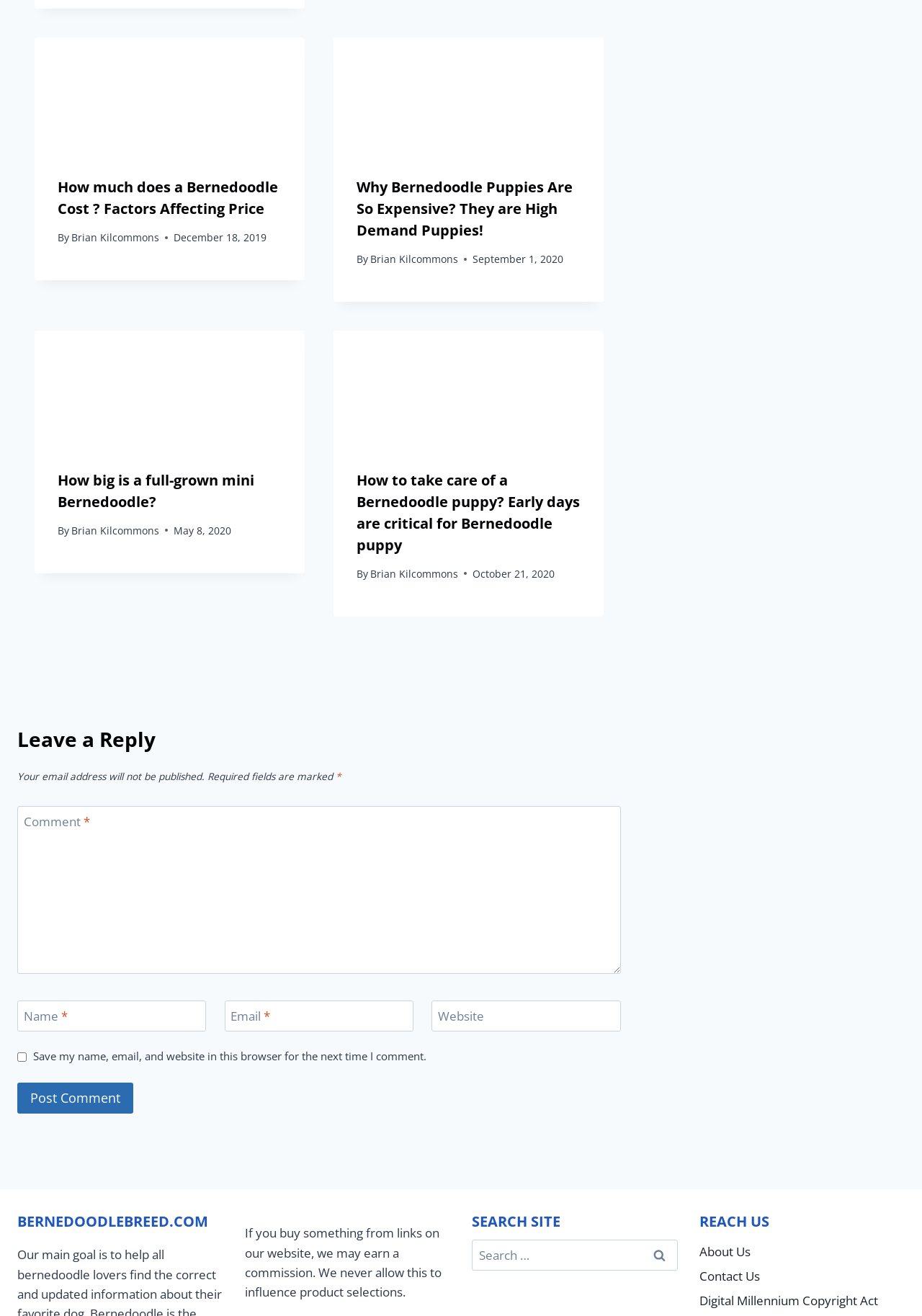Given the following UI element description: "parent_node: Search for: value="Search"", find the bounding box coordinates in the webpage screenshot.

[0.696, 0.942, 0.735, 0.966]